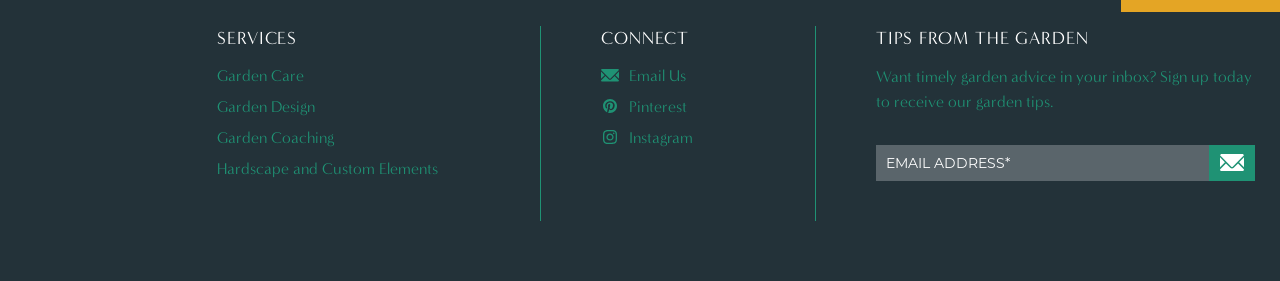Identify the coordinates of the bounding box for the element described below: "Pinterest". Return the coordinates as four float numbers between 0 and 1: [left, top, right, bottom].

[0.47, 0.336, 0.59, 0.422]